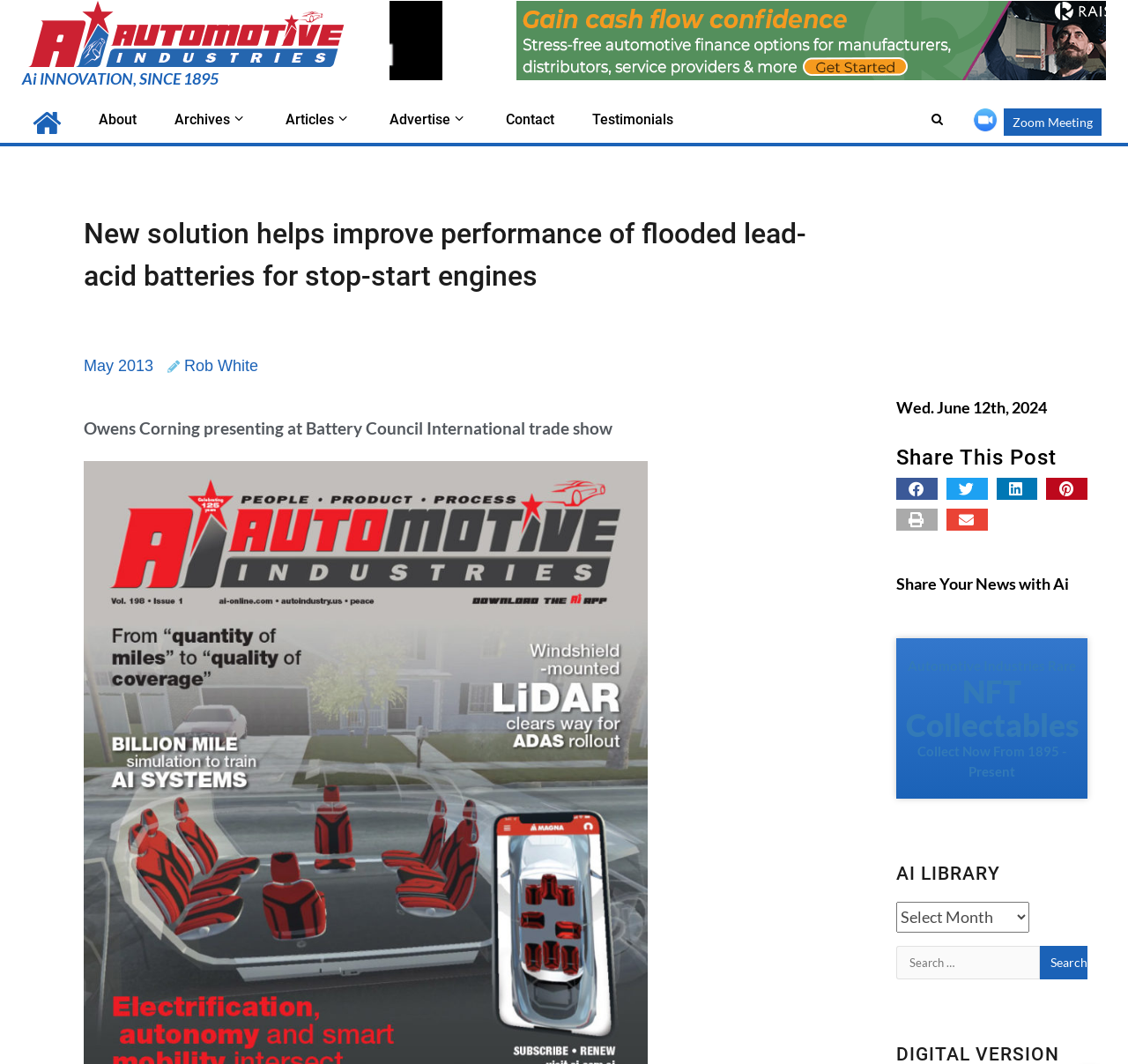Please identify the coordinates of the bounding box that should be clicked to fulfill this instruction: "Search for something in the AI Library".

[0.794, 0.889, 0.964, 0.92]